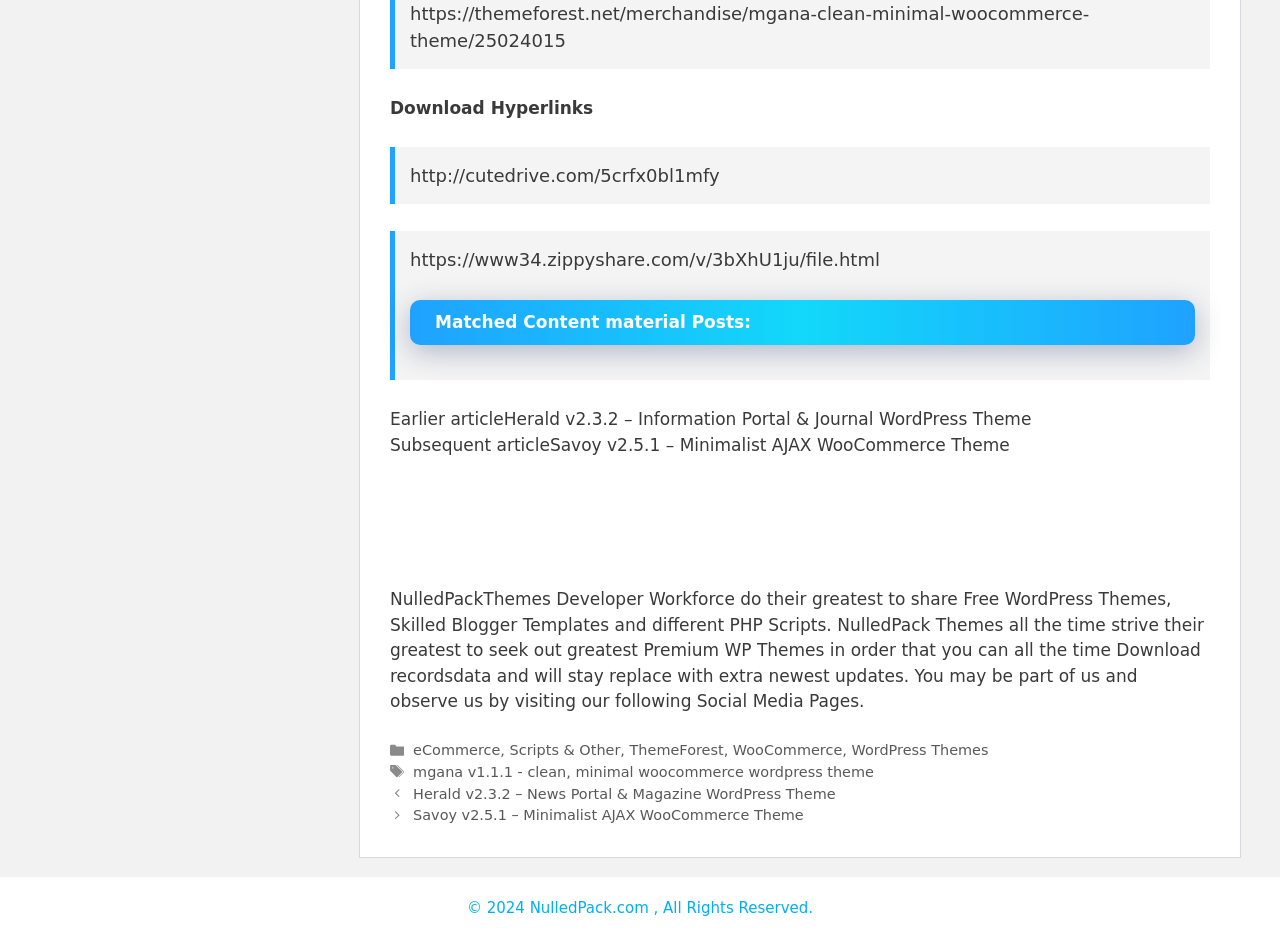Identify the bounding box coordinates for the UI element described as: "NulledPack.com".

[0.414, 0.957, 0.507, 0.977]